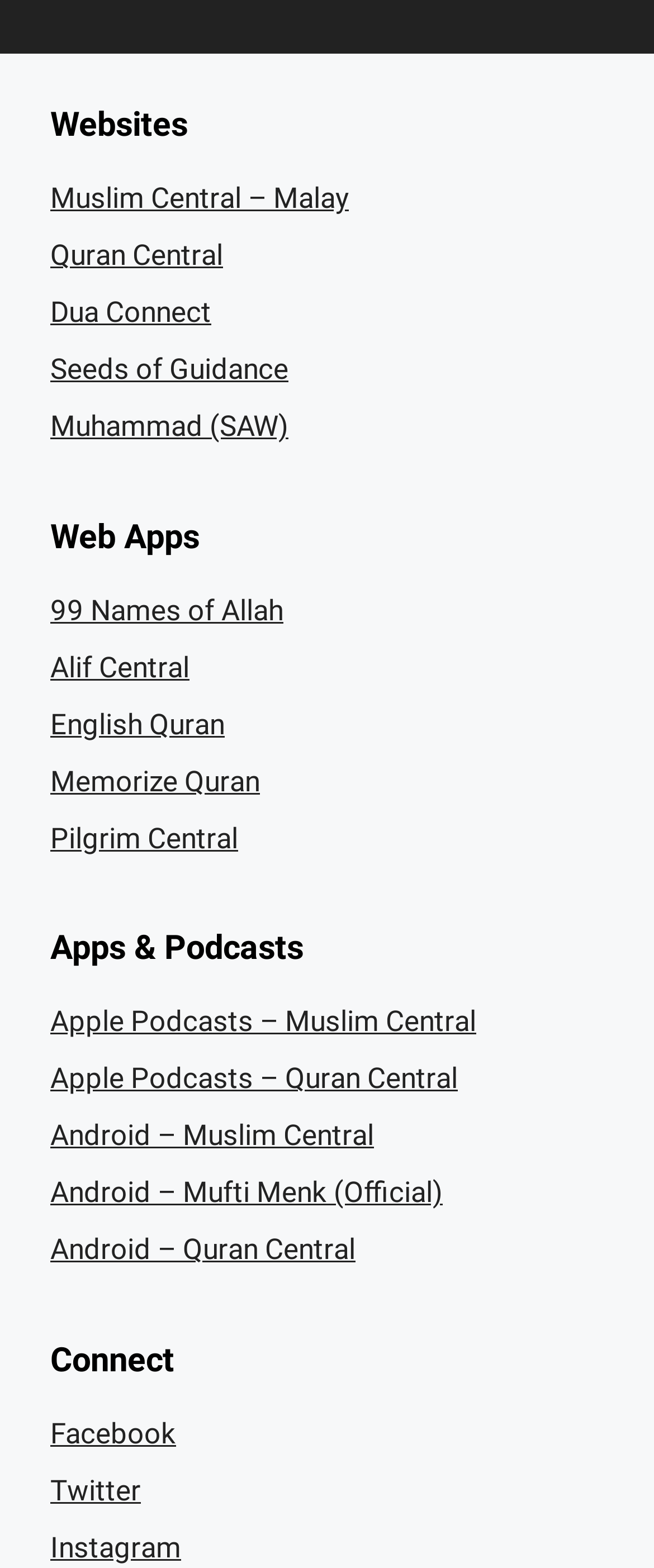Determine the bounding box coordinates of the section I need to click to execute the following instruction: "Connect with Facebook". Provide the coordinates as four float numbers between 0 and 1, i.e., [left, top, right, bottom].

[0.077, 0.903, 0.269, 0.925]